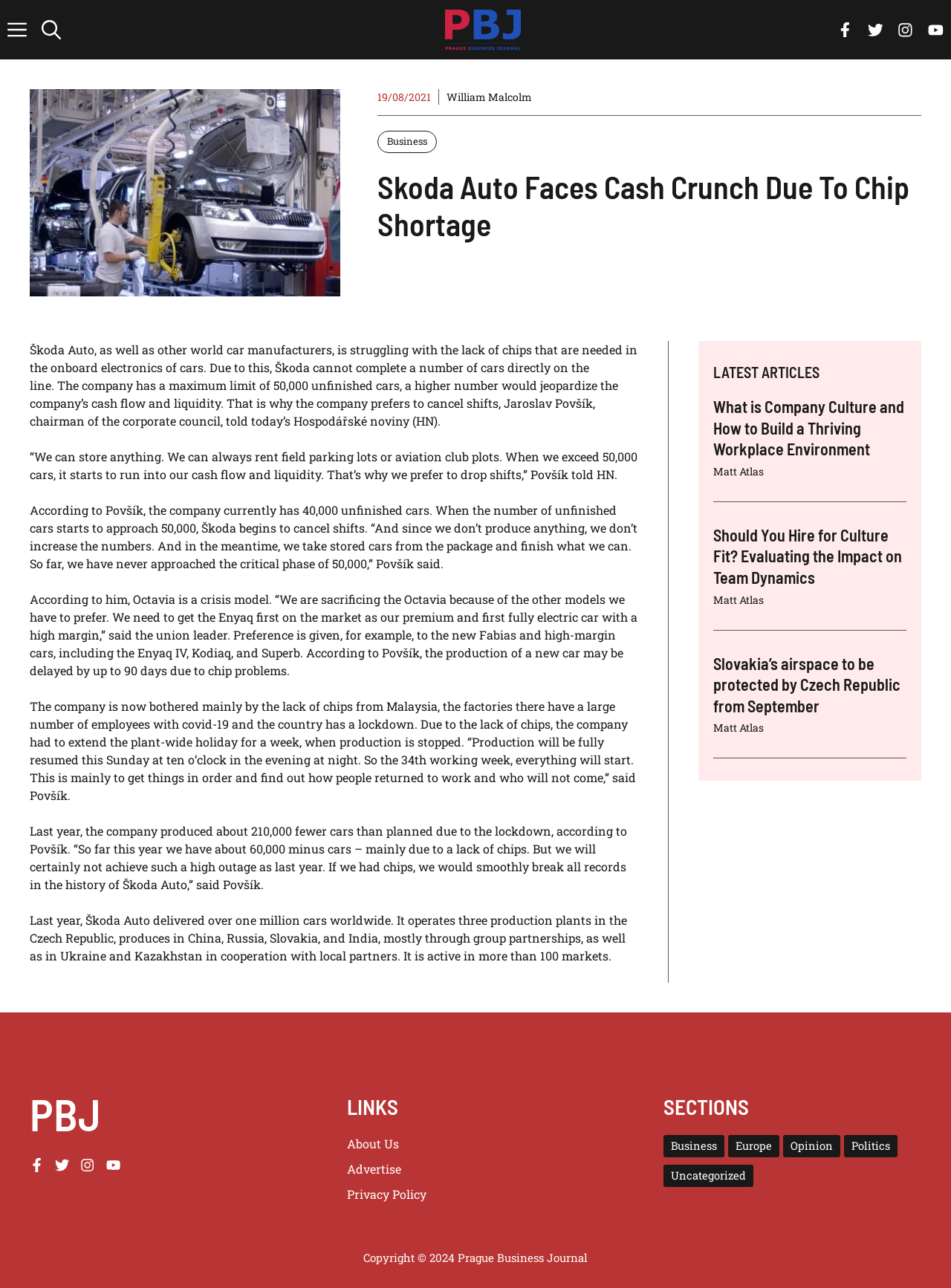Identify the bounding box coordinates for the UI element that matches this description: "William Malcolm".

[0.469, 0.069, 0.559, 0.081]